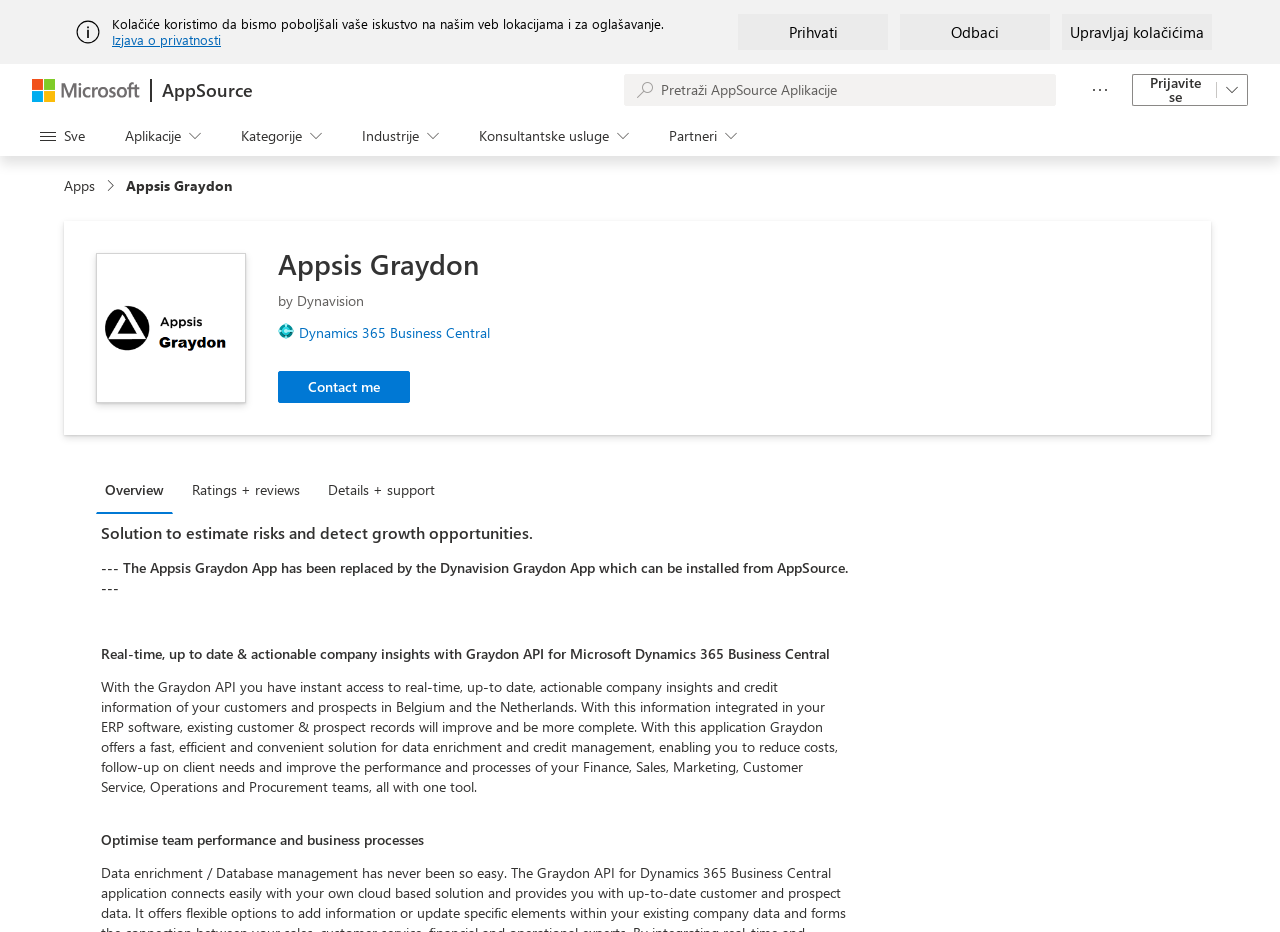Answer this question in one word or a short phrase: What countries are mentioned on the webpage?

Belgium and the Netherlands